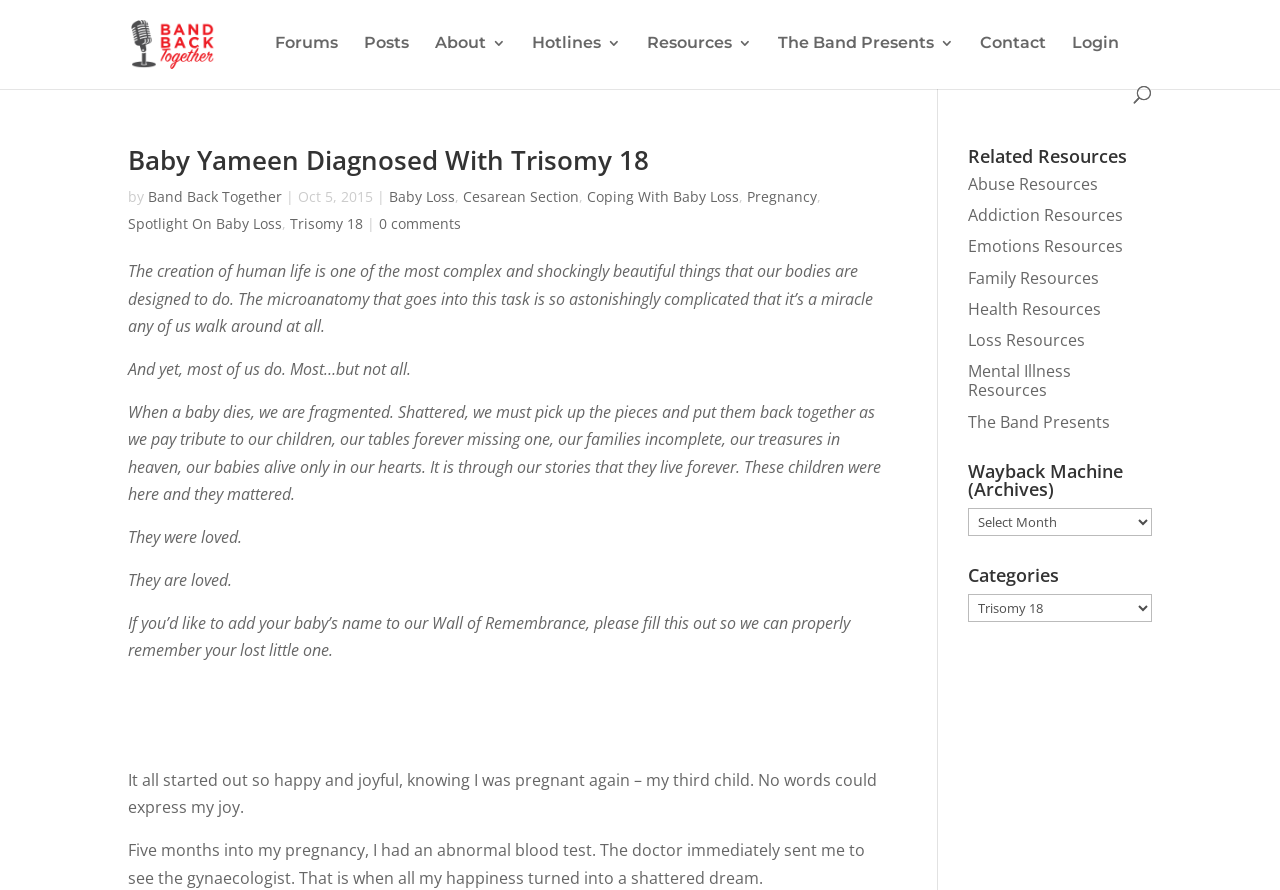Find and specify the bounding box coordinates that correspond to the clickable region for the instruction: "Search for something".

[0.1, 0.0, 0.9, 0.001]